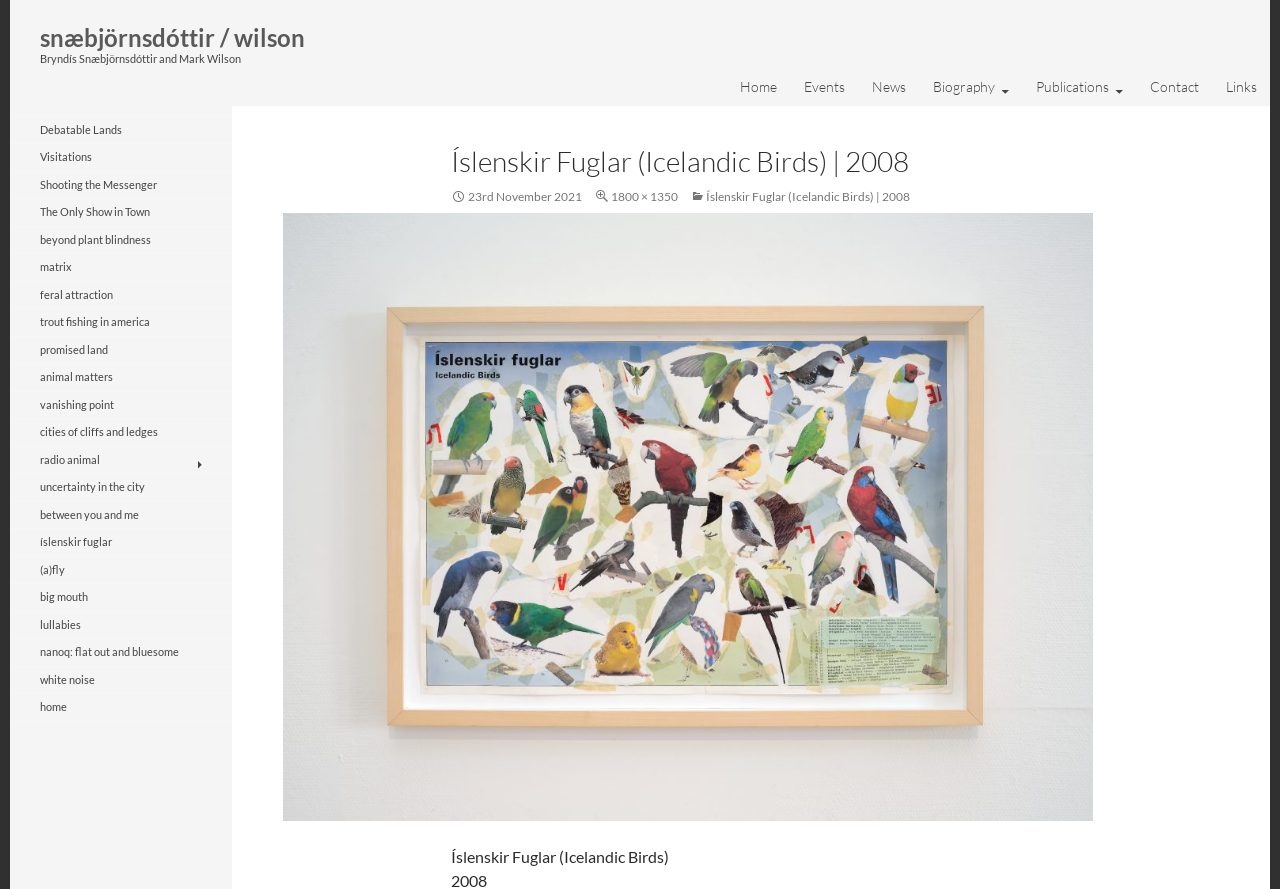Using the given element description, provide the bounding box coordinates (top-left x, top-left y, bottom-right x, bottom-right y) for the corresponding UI element in the screenshot: The Only Show in Town

[0.008, 0.224, 0.181, 0.254]